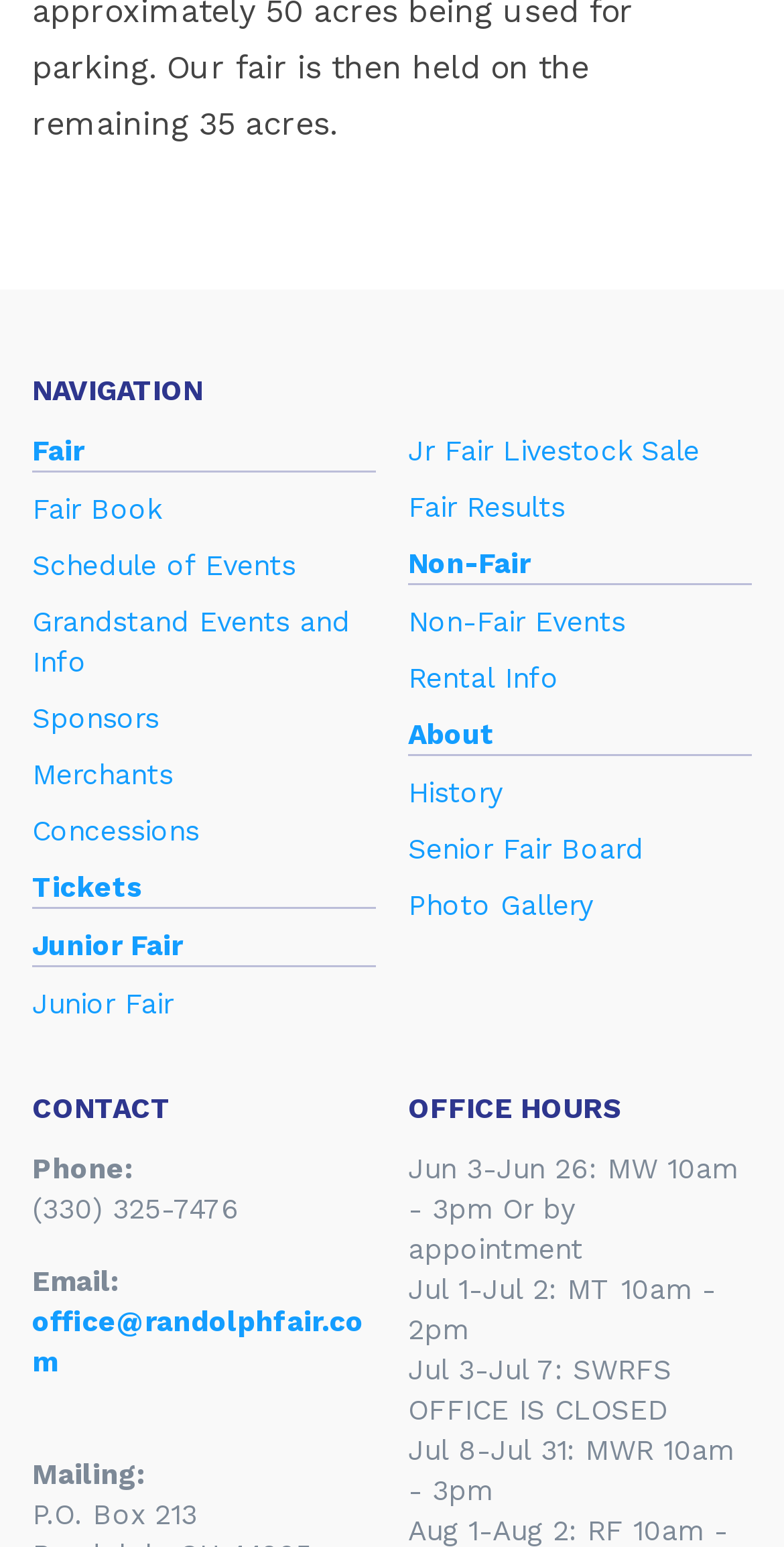What is the mailing address of the office?
Please provide an in-depth and detailed response to the question.

The mailing address can be found in the contact section, where it is listed as 'Mailing: P.O. Box 213'.